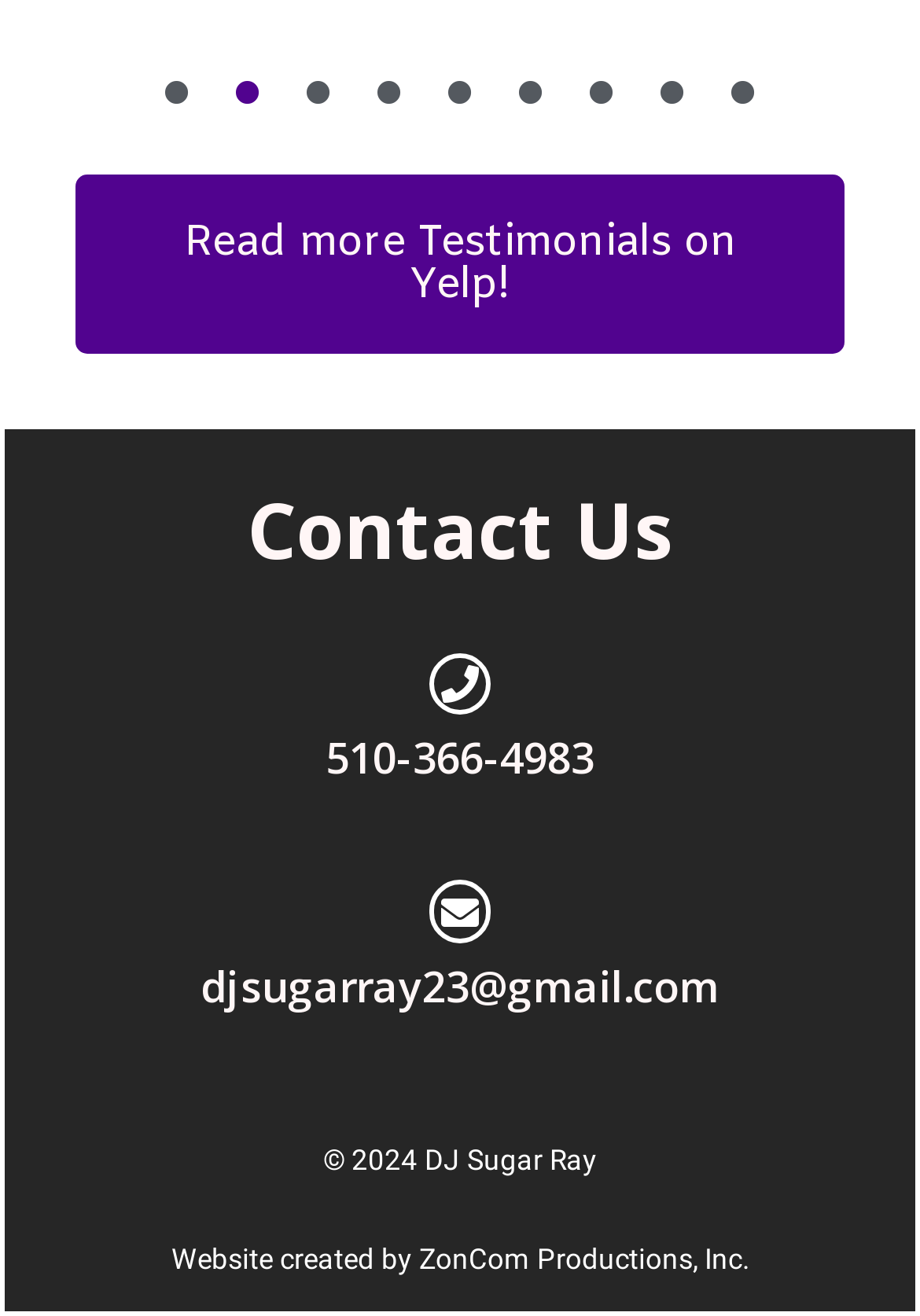What is the phone number to contact?
Using the screenshot, give a one-word or short phrase answer.

510-366-4983